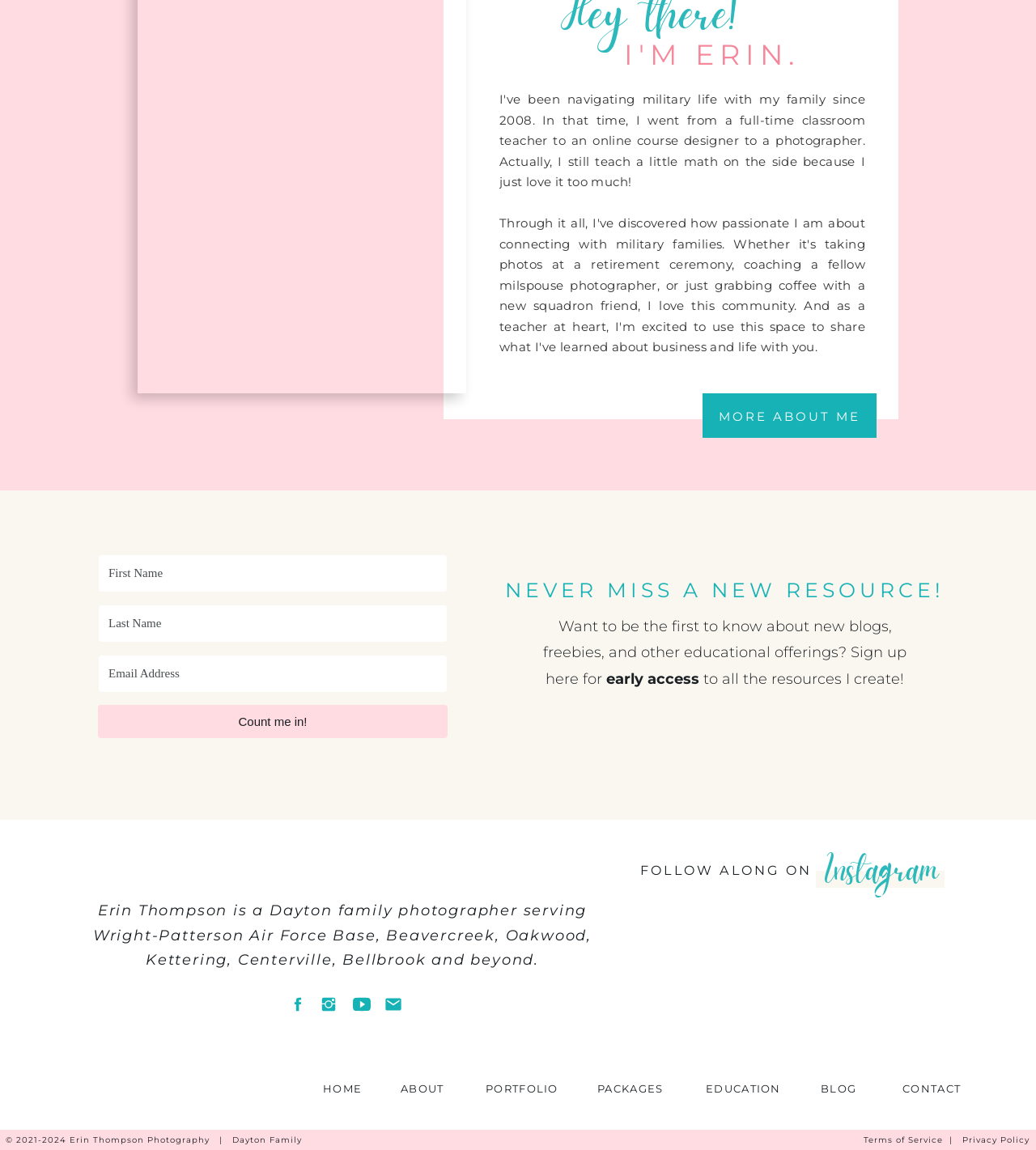Identify the bounding box coordinates necessary to click and complete the given instruction: "Sign up for early access to resources".

[0.52, 0.533, 0.88, 0.607]